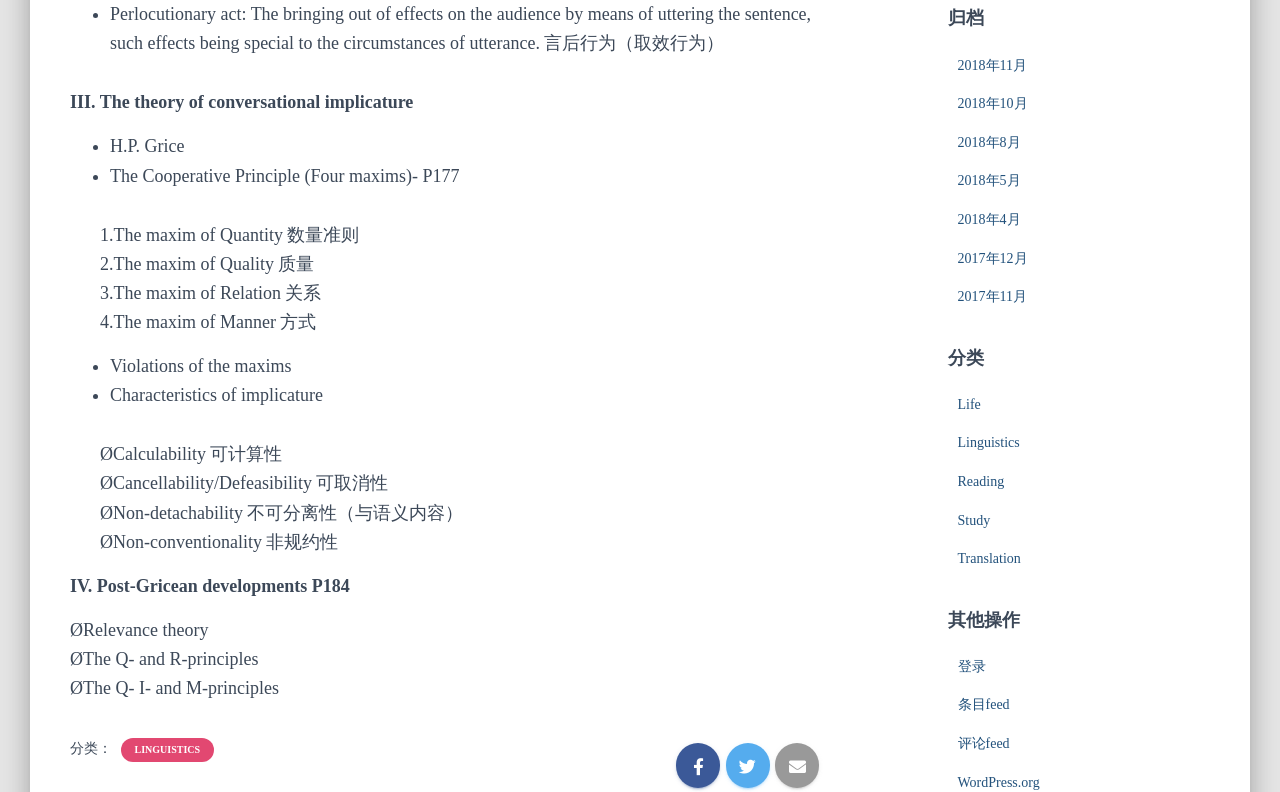Find the bounding box coordinates of the clickable area required to complete the following action: "Review the 'Process Chemistry' process".

None